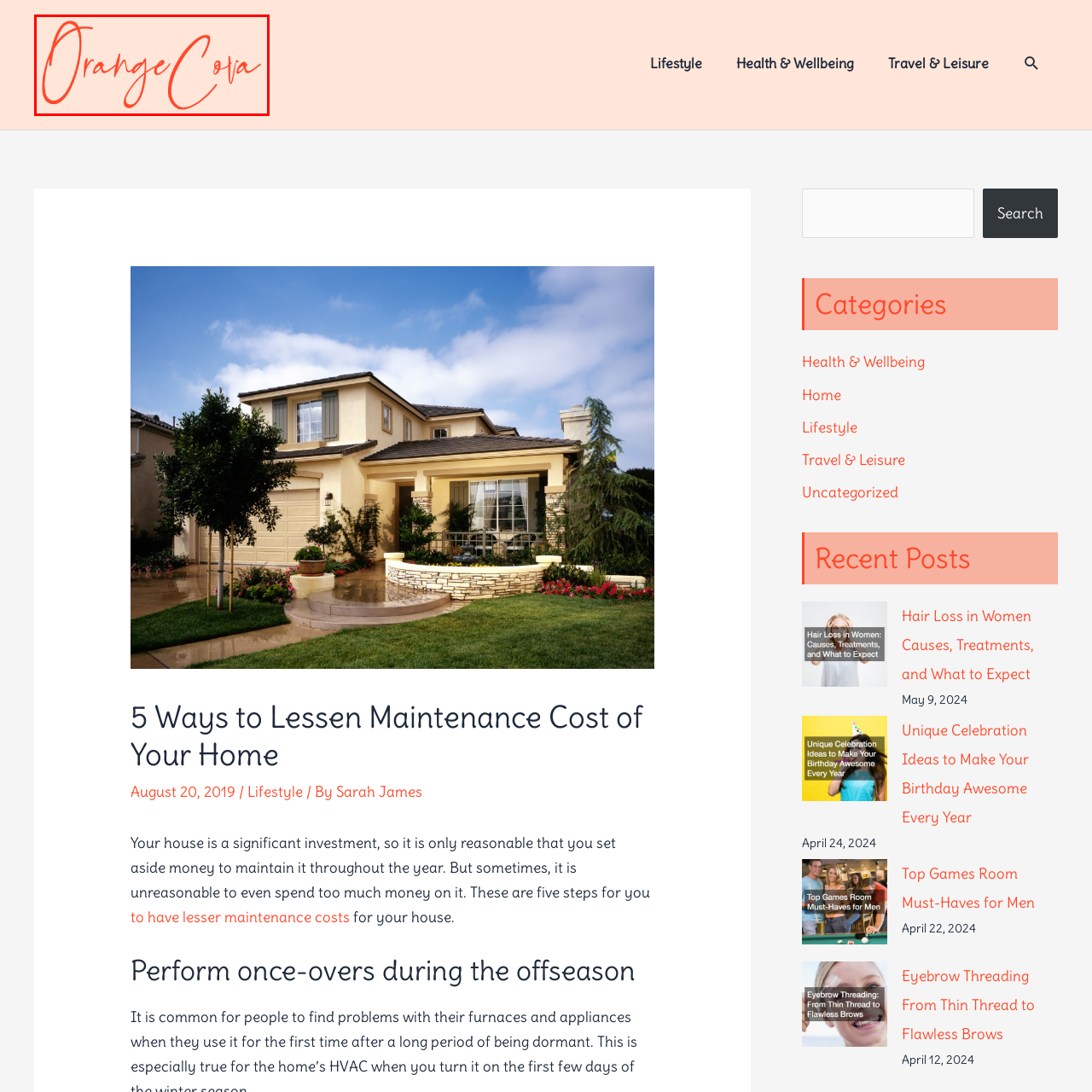Detail the features and elements seen in the red-circled portion of the image.

The image features the logo of "Orange Cova," presented in a vibrant, cursive font. The design showcases the name in a rich orange color, reflecting a modern and inviting aesthetic. It captures the essence of the brand, likely associated with lifestyle and home improvement, as suggested by its placement within the context of an article discussing practical ways to reduce home maintenance expenses. The soft background enhances the logo's visibility, making it a prominent element that connects with the overall theme of the webpage.